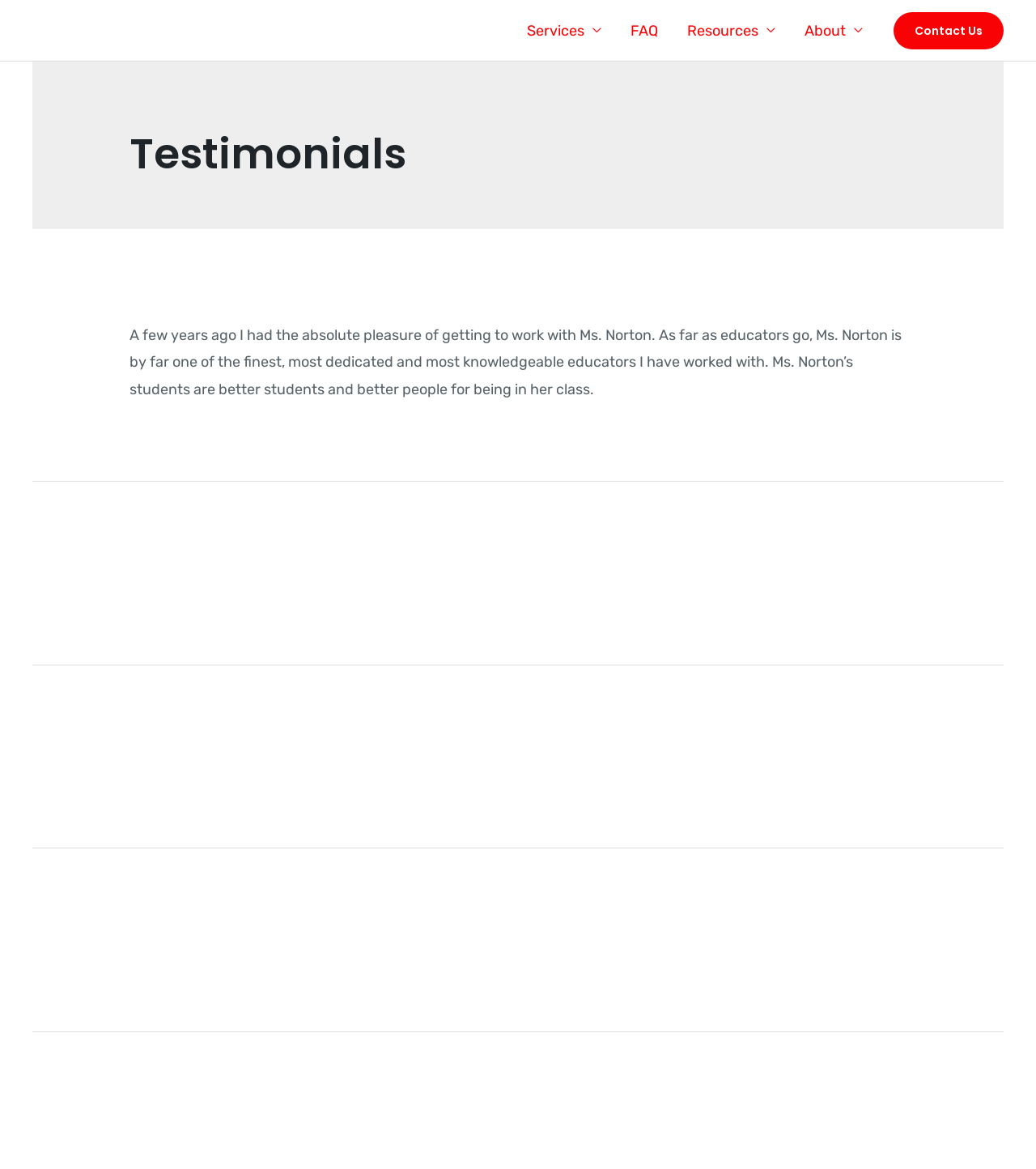Answer with a single word or phrase: 
What is the purpose of the 'Contact Us' link?

To contact the organization